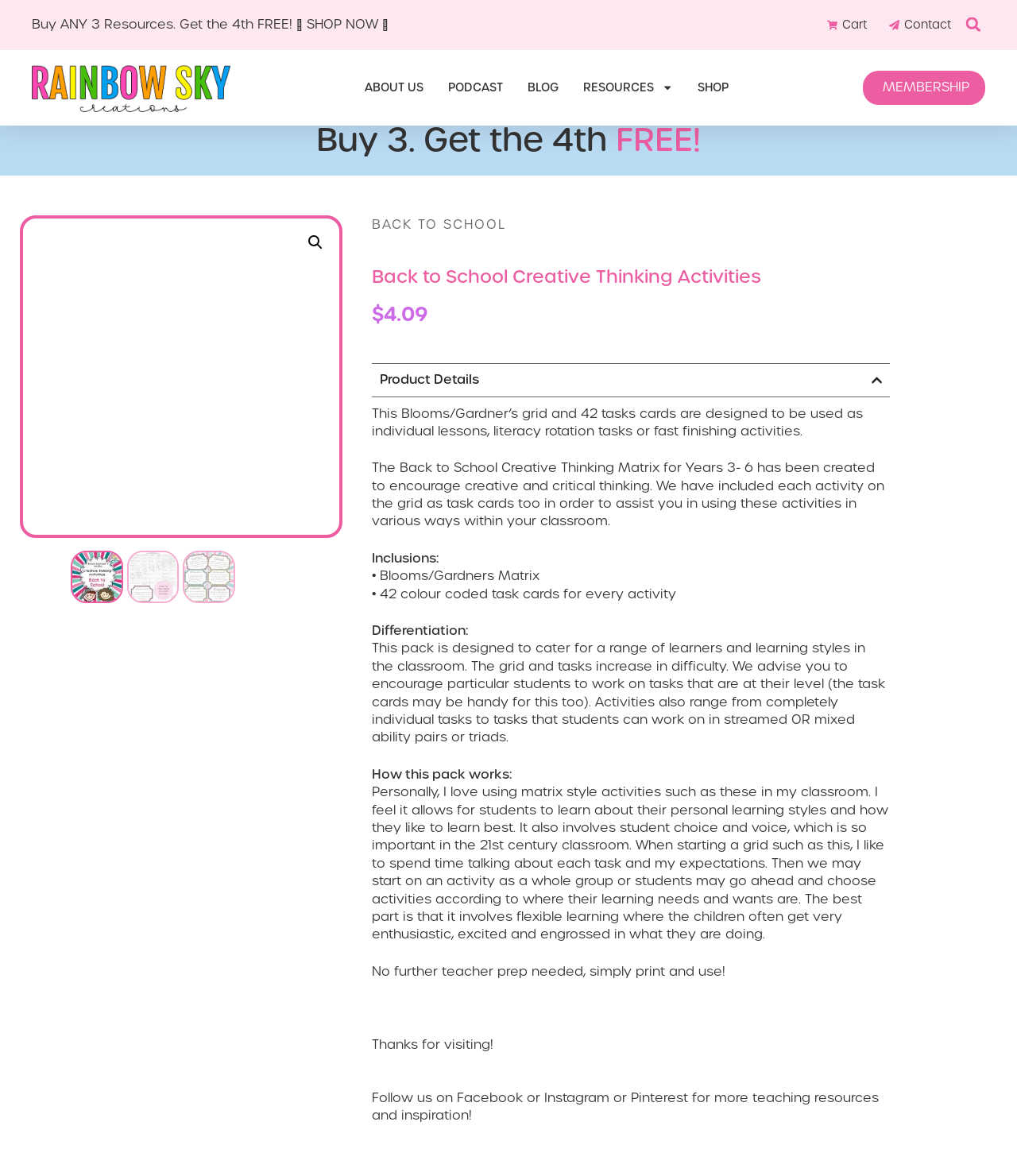Determine the coordinates of the bounding box for the clickable area needed to execute this instruction: "Learn about Back to School Creative Thinking Activities".

[0.365, 0.226, 0.875, 0.245]